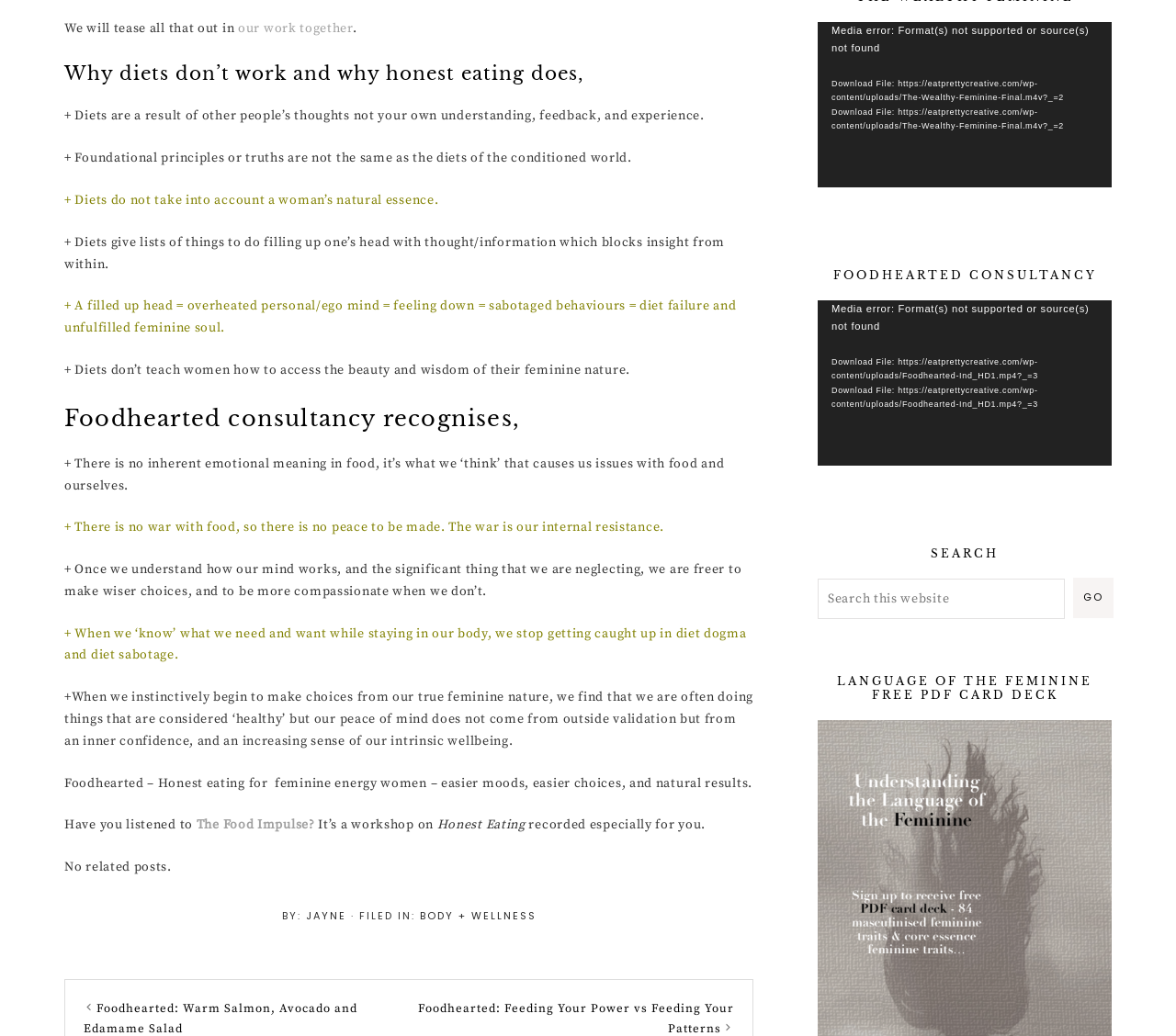Find the bounding box coordinates of the element to click in order to complete the given instruction: "Search this website."

[0.695, 0.558, 0.905, 0.597]